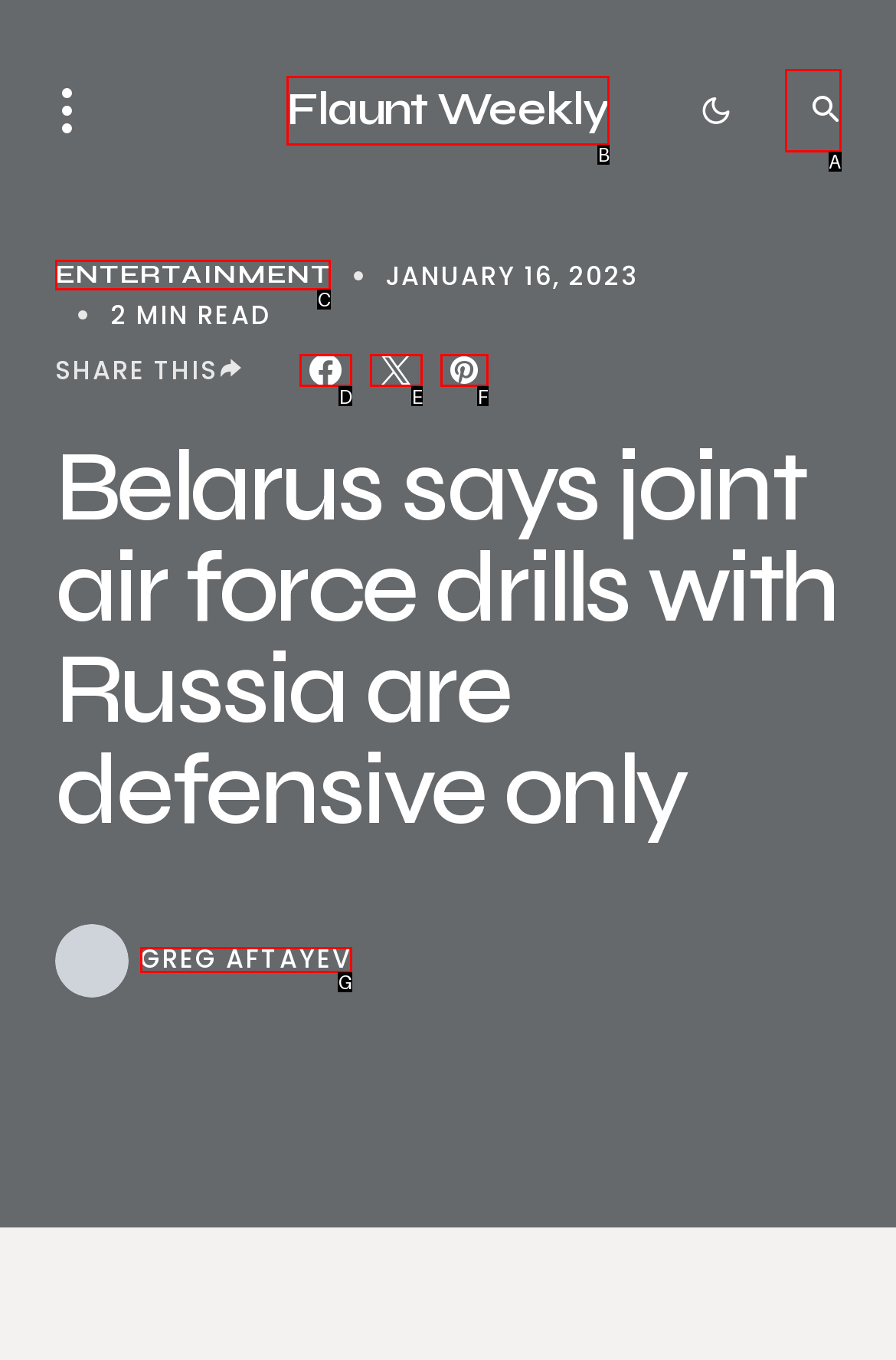Given the description: Pin it0
Identify the letter of the matching UI element from the options.

F